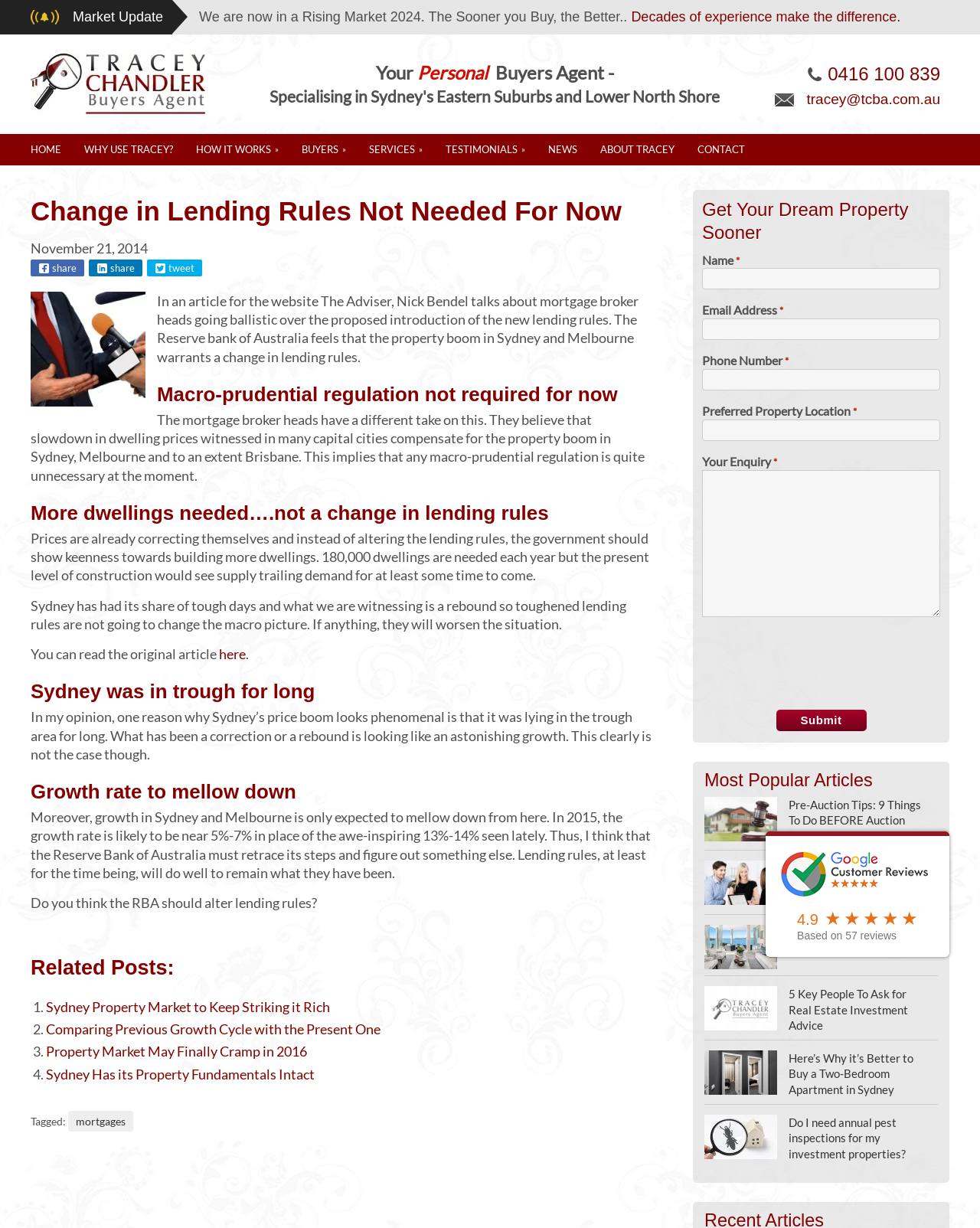Determine the bounding box coordinates for the clickable element required to fulfill the instruction: "Enter your name in the input field". Provide the coordinates as four float numbers between 0 and 1, i.e., [left, top, right, bottom].

[0.716, 0.218, 0.959, 0.236]